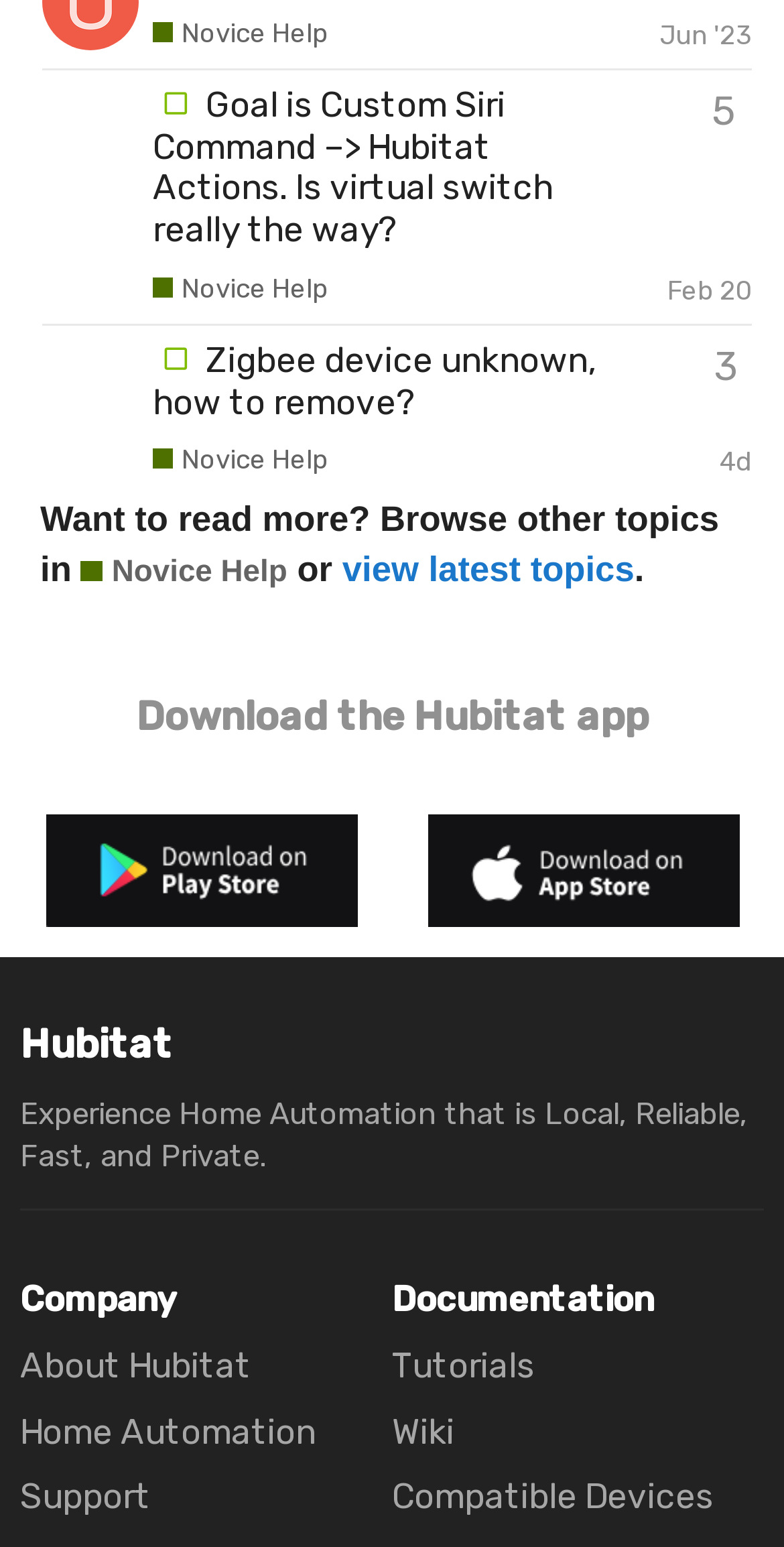What is the purpose of the Hubitat app?
Answer the question with as much detail as possible.

I found a StaticText element with the text 'Download the Hubitat app' and a StaticText element with the text 'Experience Home Automation that is Local, Reliable, Fast, and Private.' above it, so I concluded that the purpose of the Hubitat app is for Home Automation.